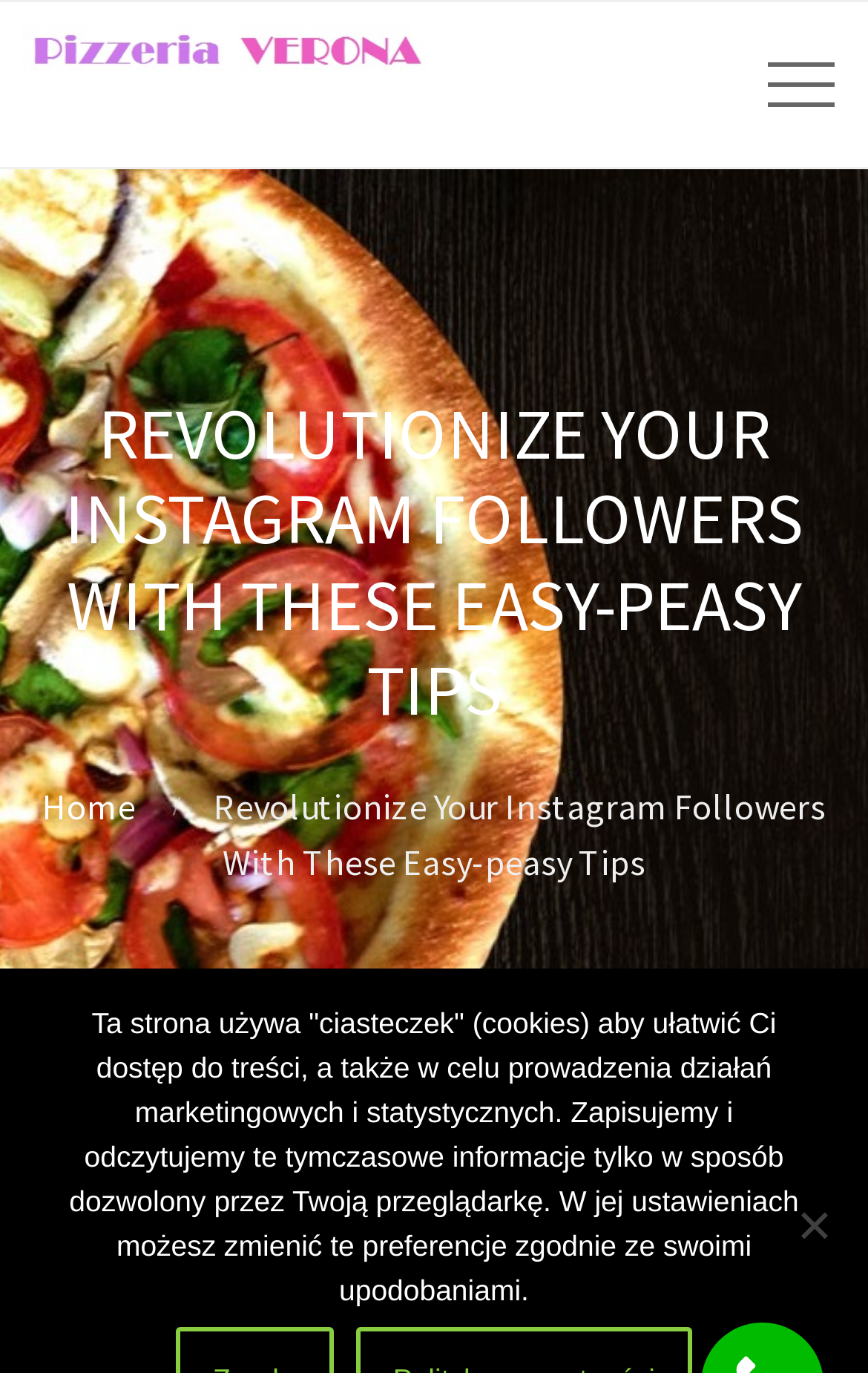What is the name of the pizzeria?
Using the image as a reference, answer the question in detail.

The name of the pizzeria can be found in the link and image at the top of the webpage, which has a bounding box of [0.026, 0.018, 0.5, 0.061] and [0.026, 0.018, 0.5, 0.057] respectively.